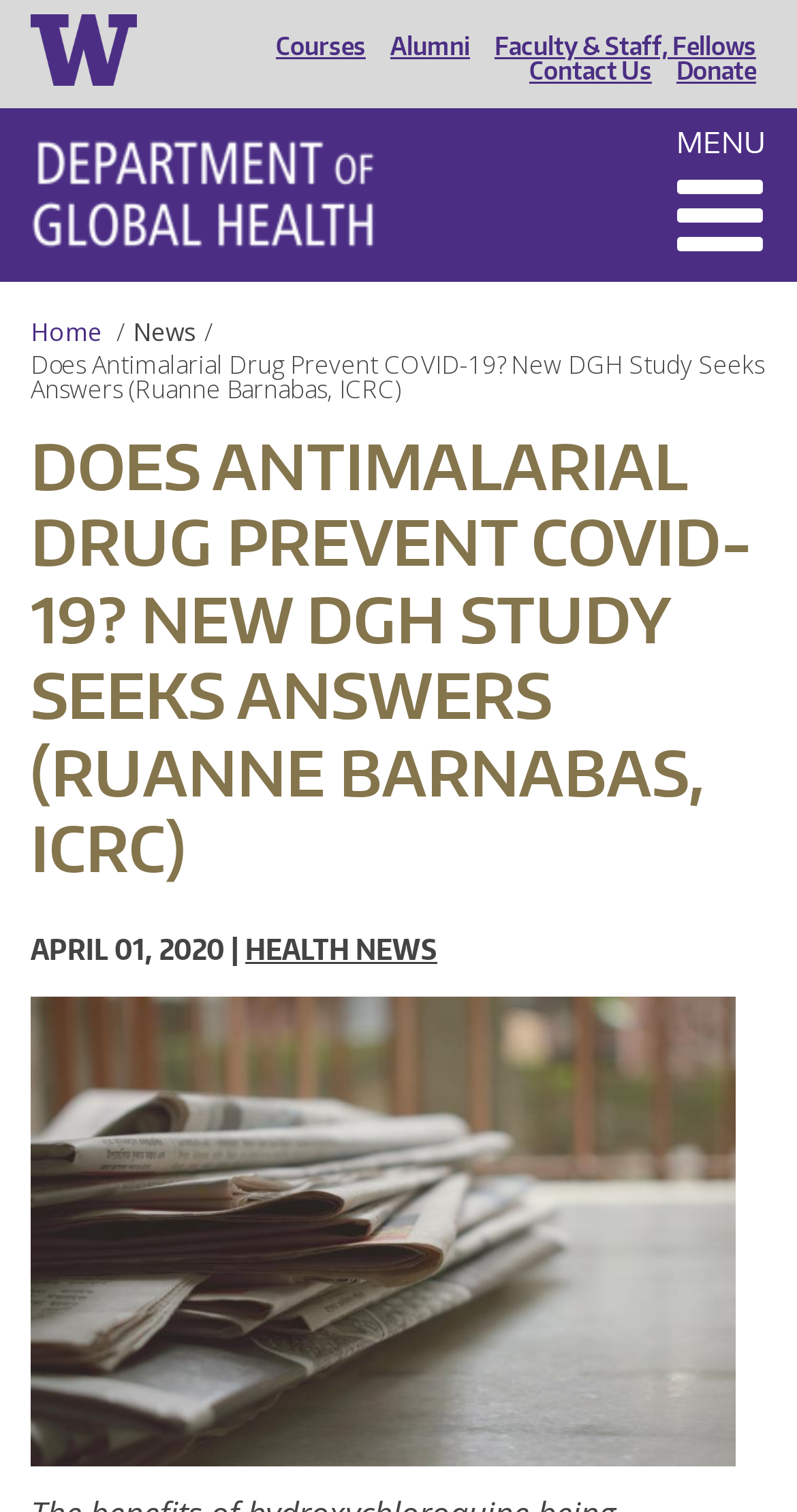Can you identify the bounding box coordinates of the clickable region needed to carry out this instruction: 'Read the news about Does Antimalarial Drug Prevent COVID-19?'? The coordinates should be four float numbers within the range of 0 to 1, stated as [left, top, right, bottom].

[0.038, 0.23, 0.959, 0.269]